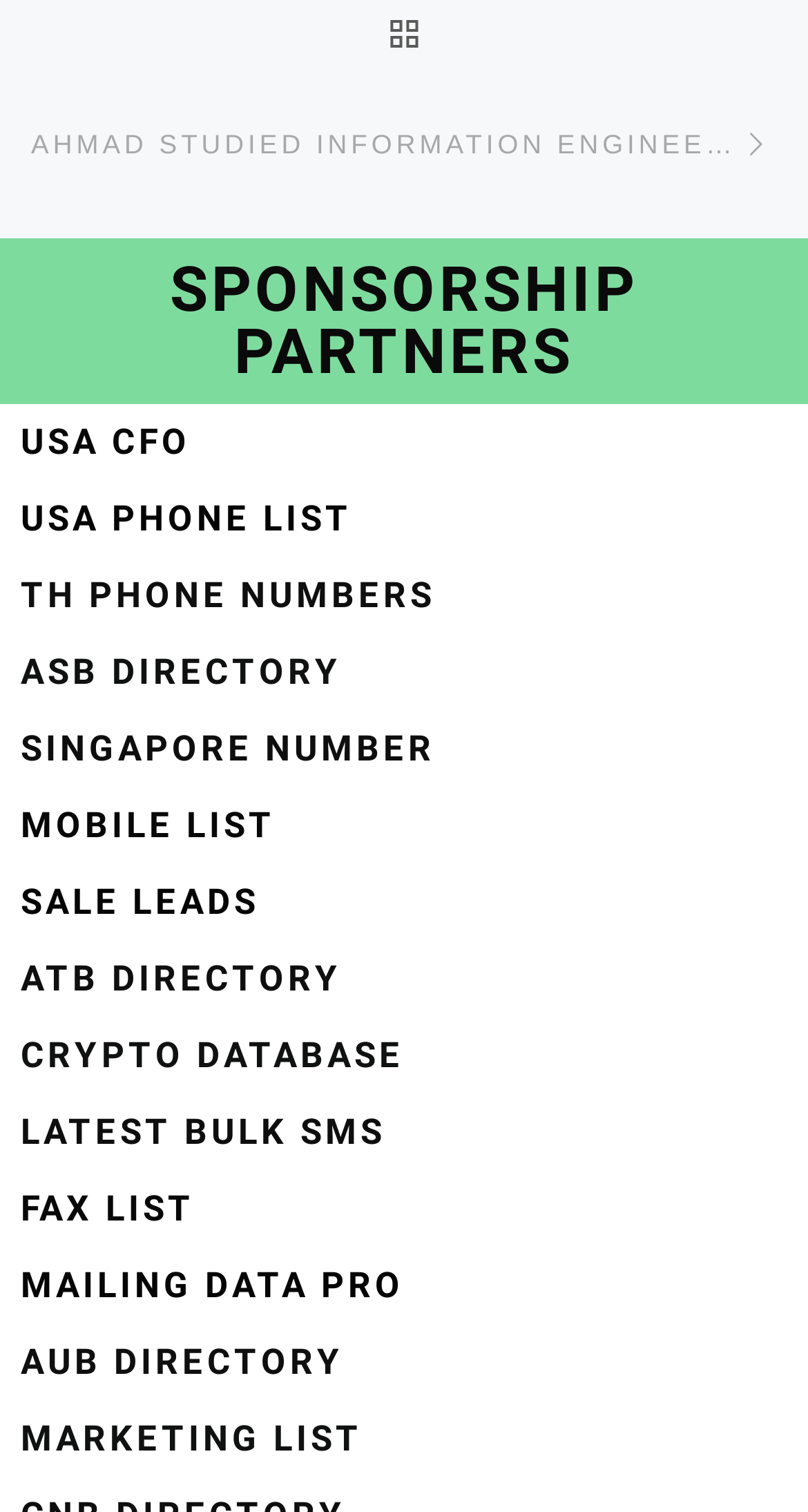Could you determine the bounding box coordinates of the clickable element to complete the instruction: "Explore crypto database"? Provide the coordinates as four float numbers between 0 and 1, i.e., [left, top, right, bottom].

[0.026, 0.684, 0.5, 0.711]